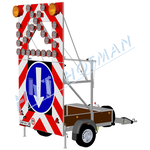What color is the circular sign at the center of the trailer?
Deliver a detailed and extensive answer to the question.

The circular sign at the center of the trailer is blue in color, and it features a downward arrow directing traffic flow, signaling a change or restriction in the roadway.